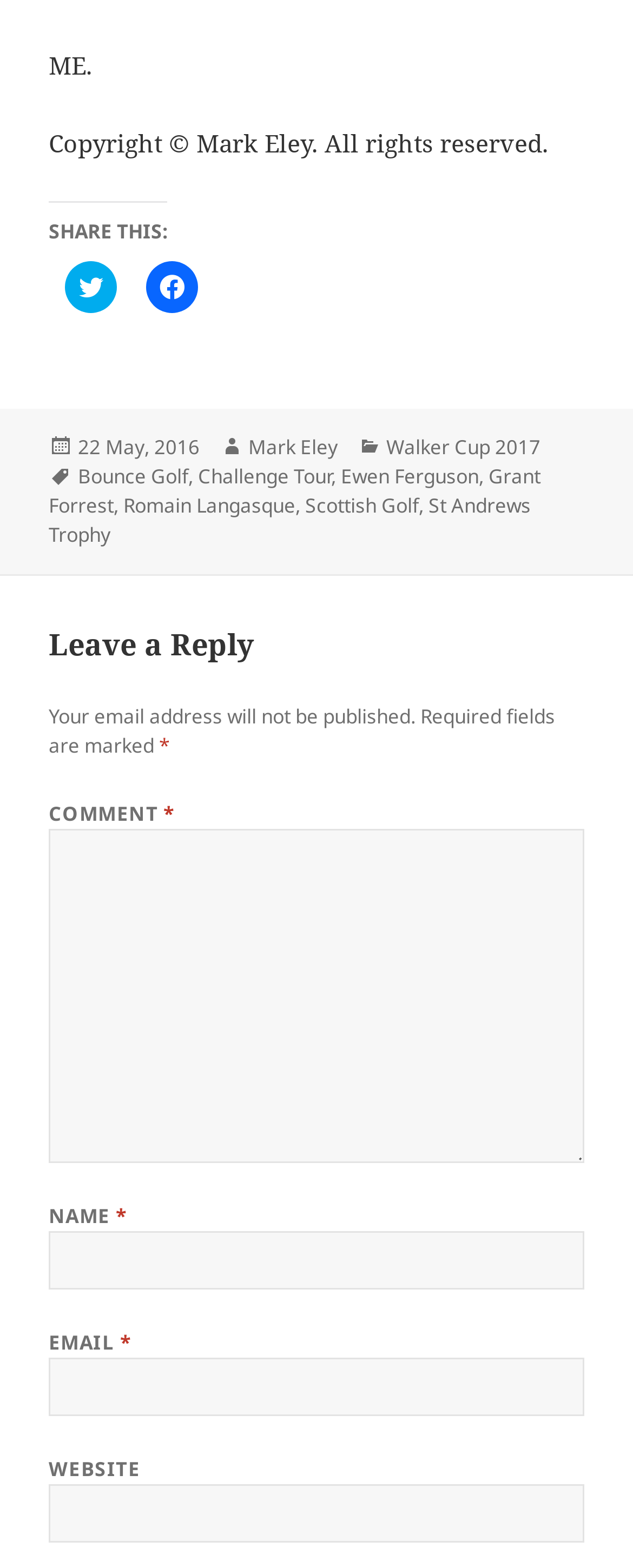Indicate the bounding box coordinates of the clickable region to achieve the following instruction: "Click to share on Twitter."

[0.103, 0.167, 0.185, 0.2]